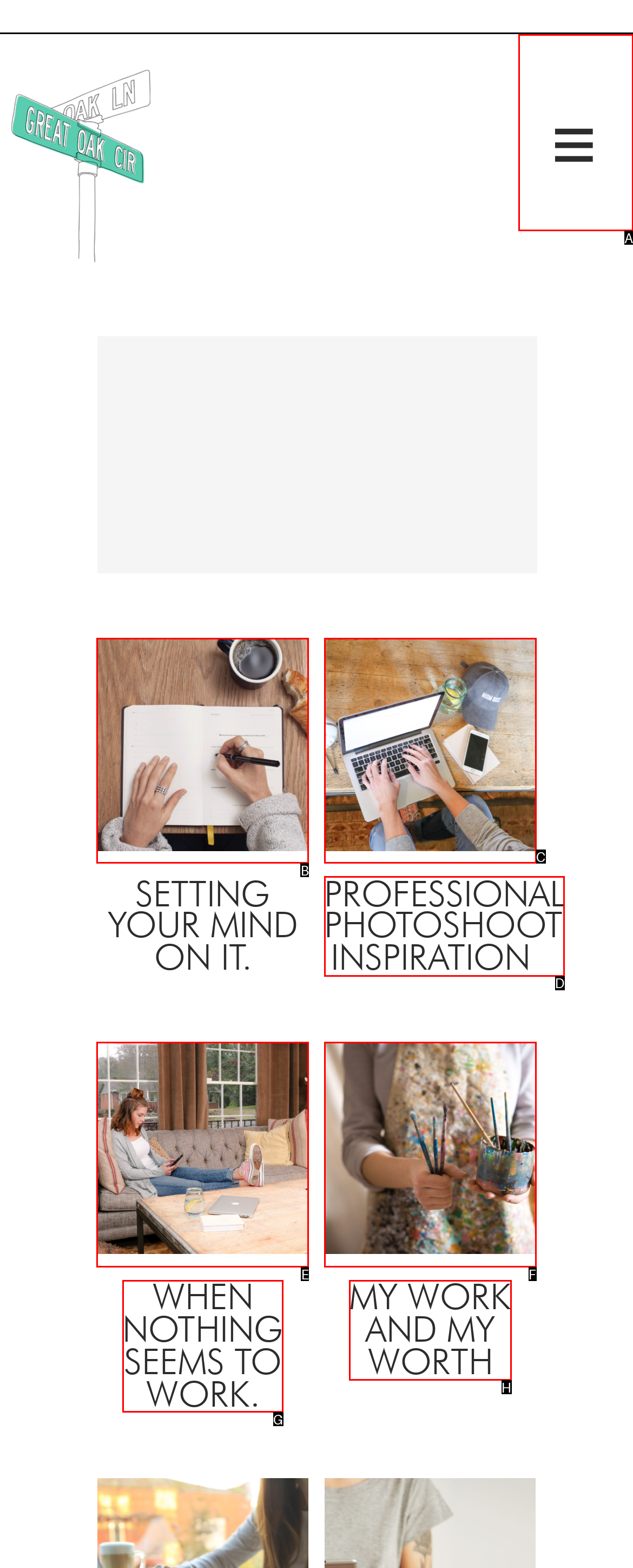Given the description: alt="Professional Photoshoot Inspiration", identify the matching option. Answer with the corresponding letter.

C